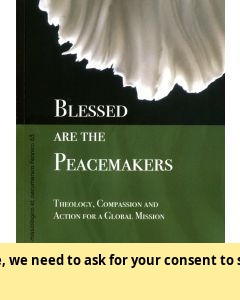What is the price of the book?
Look at the image and respond to the question as thoroughly as possible.

The price of the book is €45.00 as it is mentioned in the description, indicating that it is available for purchase at this price point.